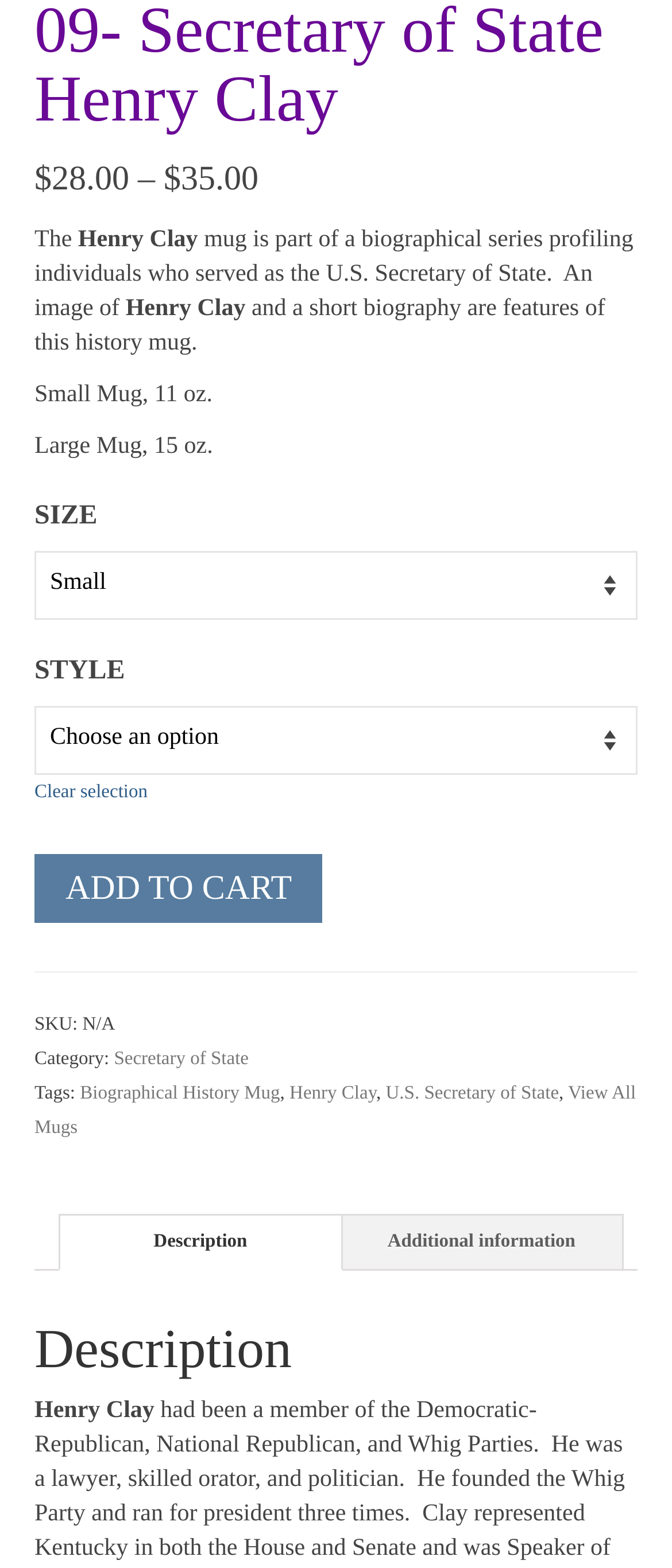Please find the bounding box coordinates of the element that must be clicked to perform the given instruction: "View description". The coordinates should be four float numbers from 0 to 1, i.e., [left, top, right, bottom].

[0.228, 0.775, 0.368, 0.809]